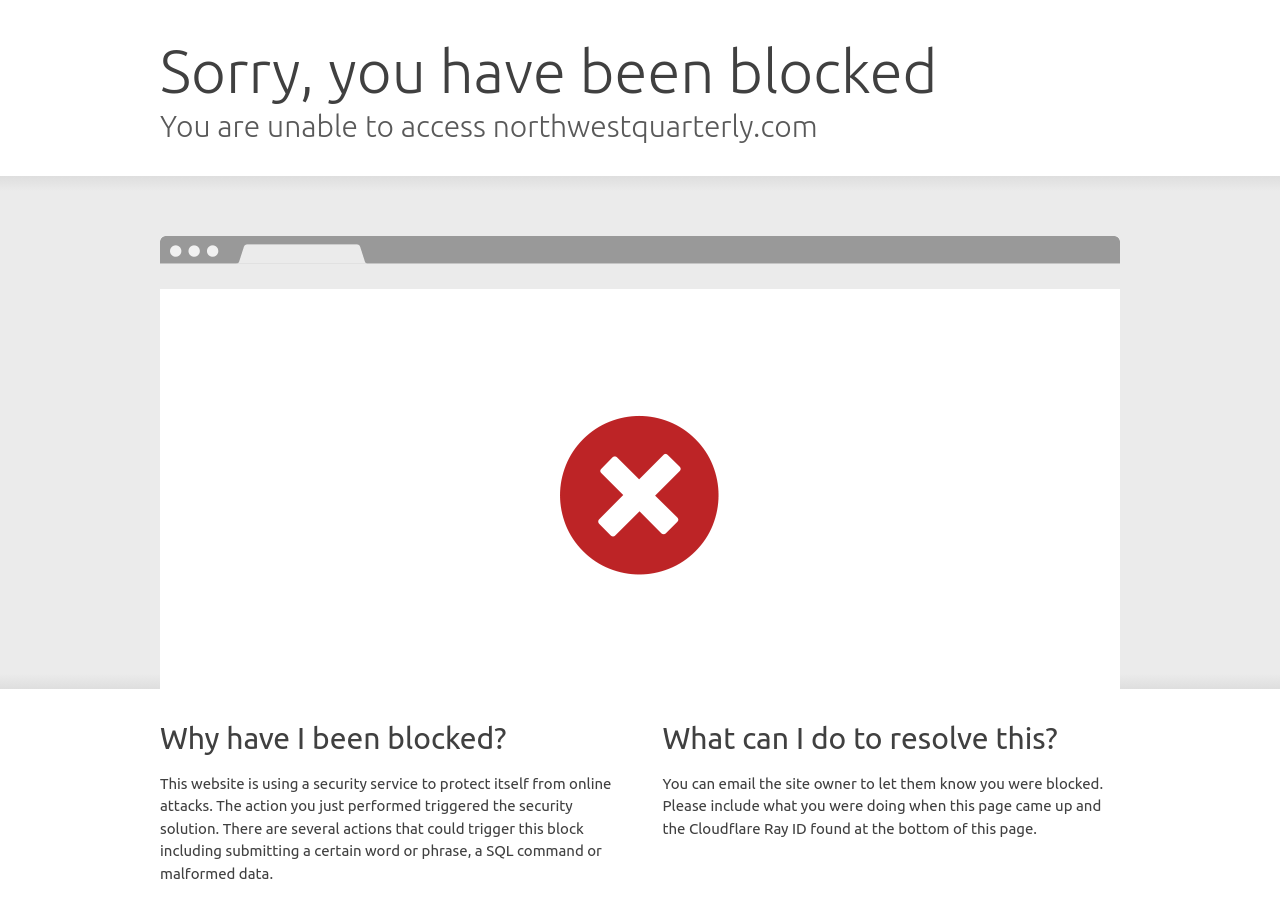Locate and extract the text of the main heading on the webpage.

Sorry, you have been blocked